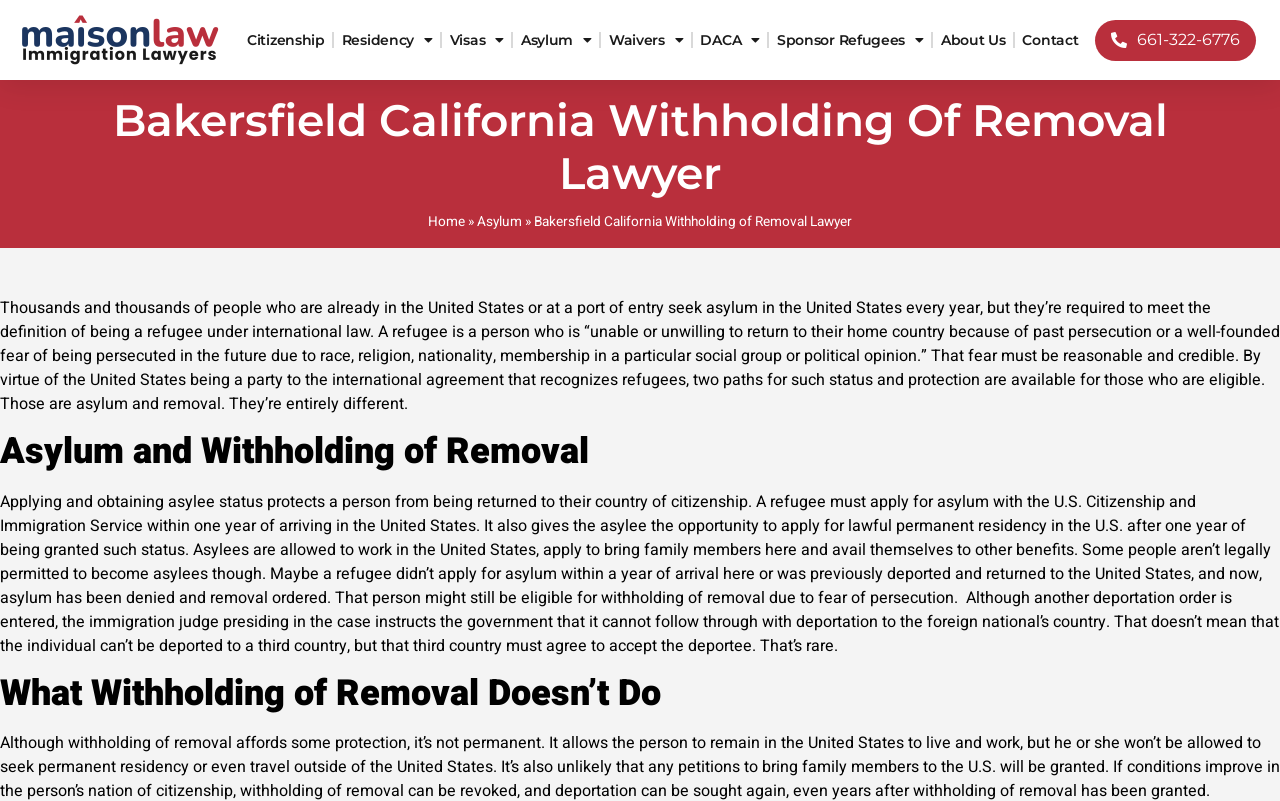Determine the bounding box coordinates for the clickable element to execute this instruction: "Click on Contact". Provide the coordinates as four float numbers between 0 and 1, i.e., [left, top, right, bottom].

[0.799, 0.021, 0.842, 0.079]